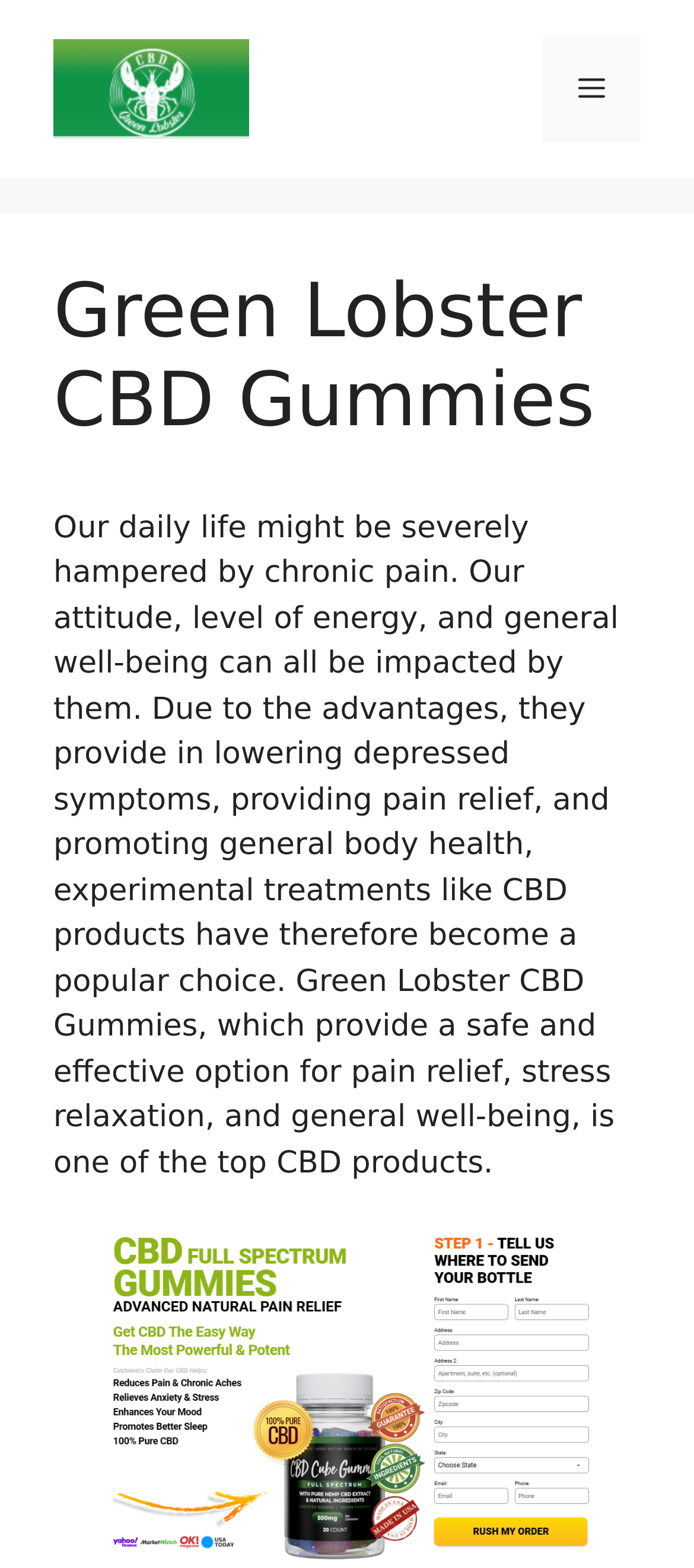Locate the UI element described as follows: "July 2021". Return the bounding box coordinates as four float numbers between 0 and 1 in the order [left, top, right, bottom].

None